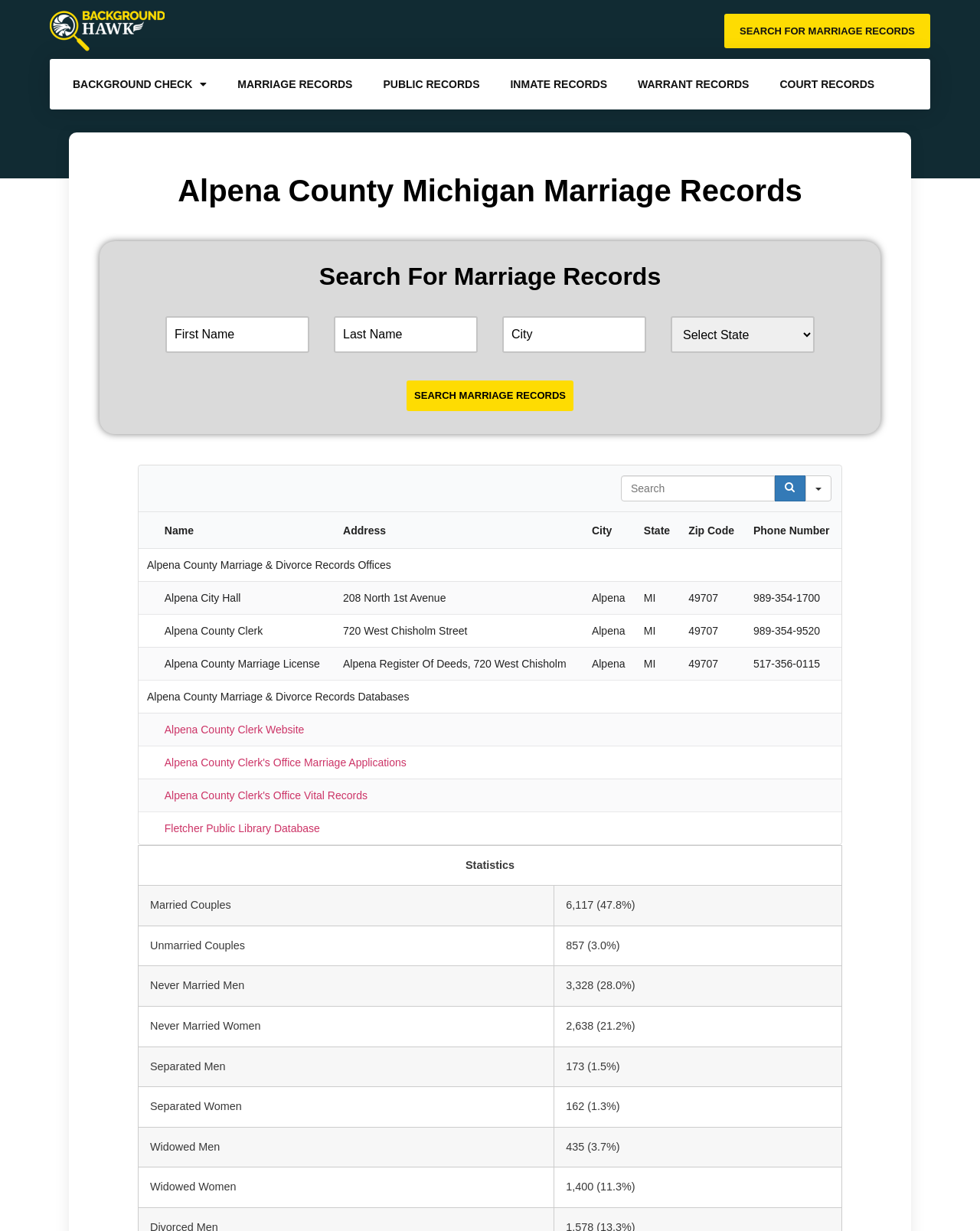Please provide a brief answer to the question using only one word or phrase: 
What is the purpose of this webpage?

Search for marriage records